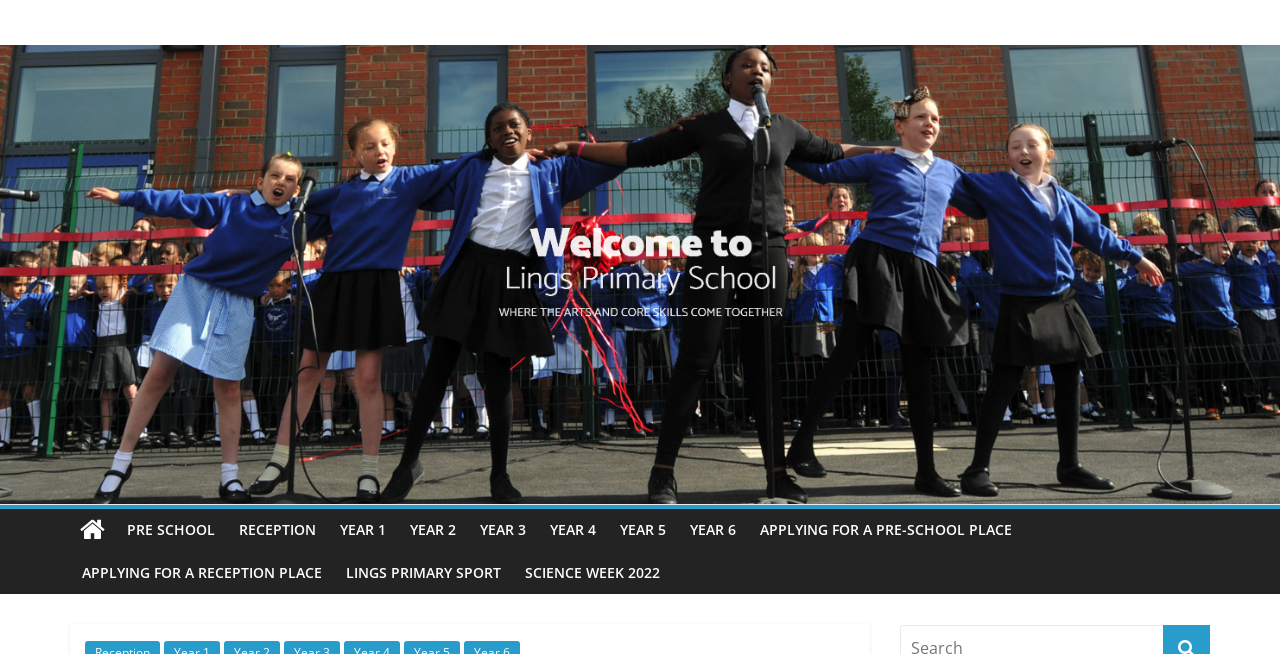Find the primary header on the webpage and provide its text.

Summer Reading Challenge 2020!